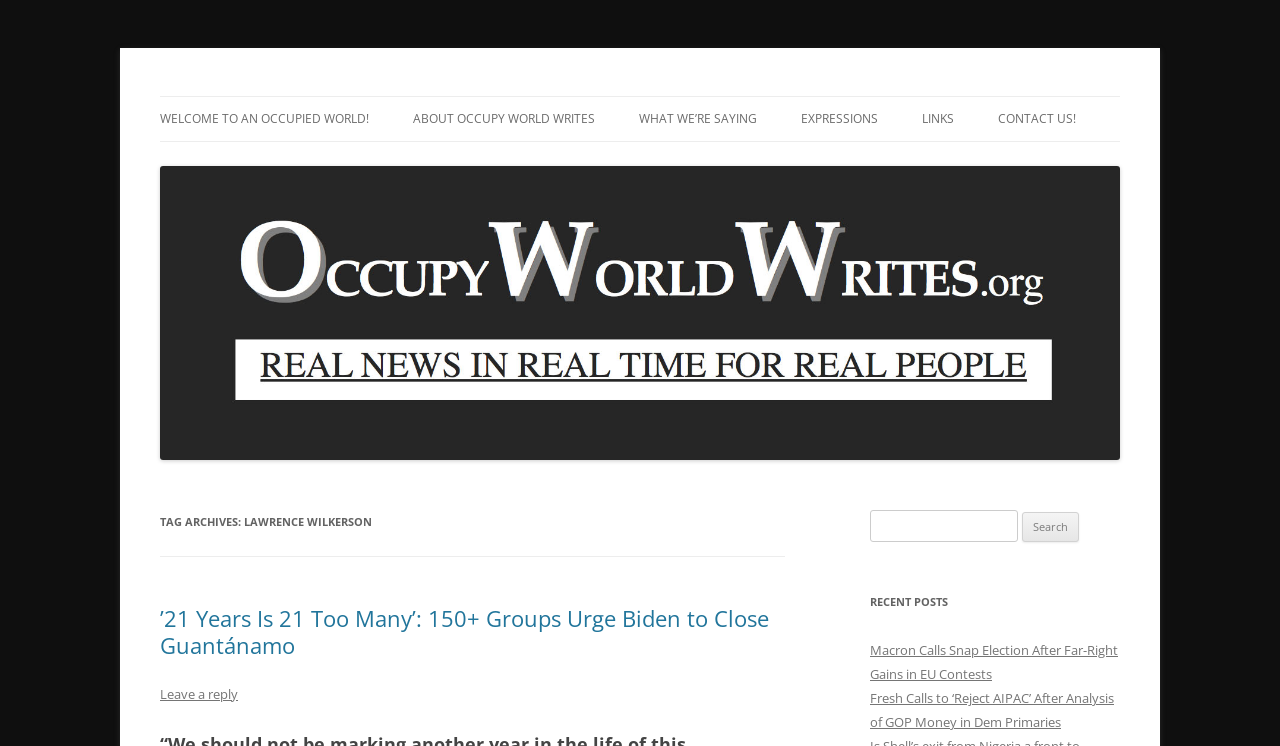Pinpoint the bounding box coordinates of the clickable area needed to execute the instruction: "Read the 'TAG ARCHIVES: LAWRENCE WILKERSON' heading". The coordinates should be specified as four float numbers between 0 and 1, i.e., [left, top, right, bottom].

[0.125, 0.684, 0.613, 0.716]